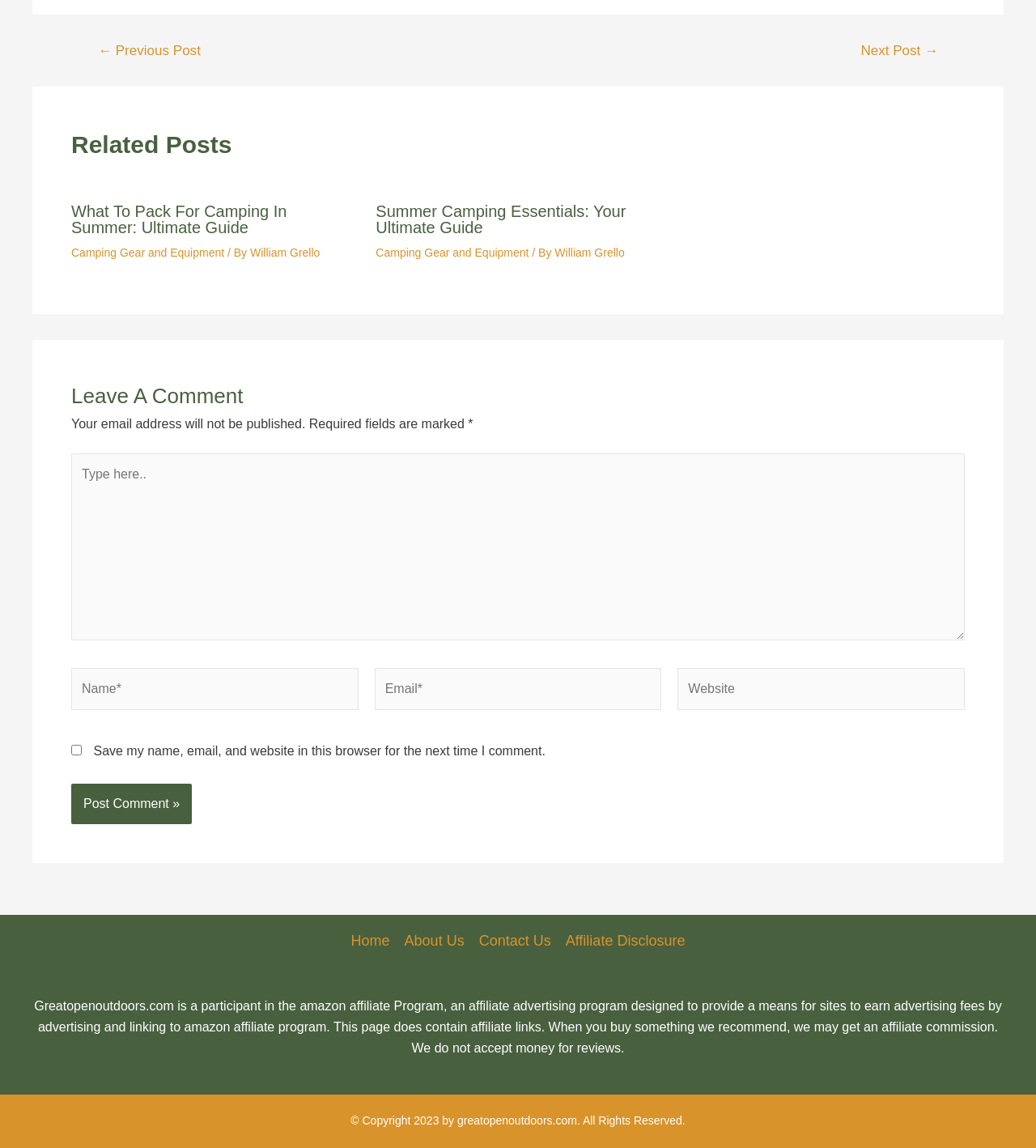What is the name of the author of the first related post? Analyze the screenshot and reply with just one word or a short phrase.

William Grello